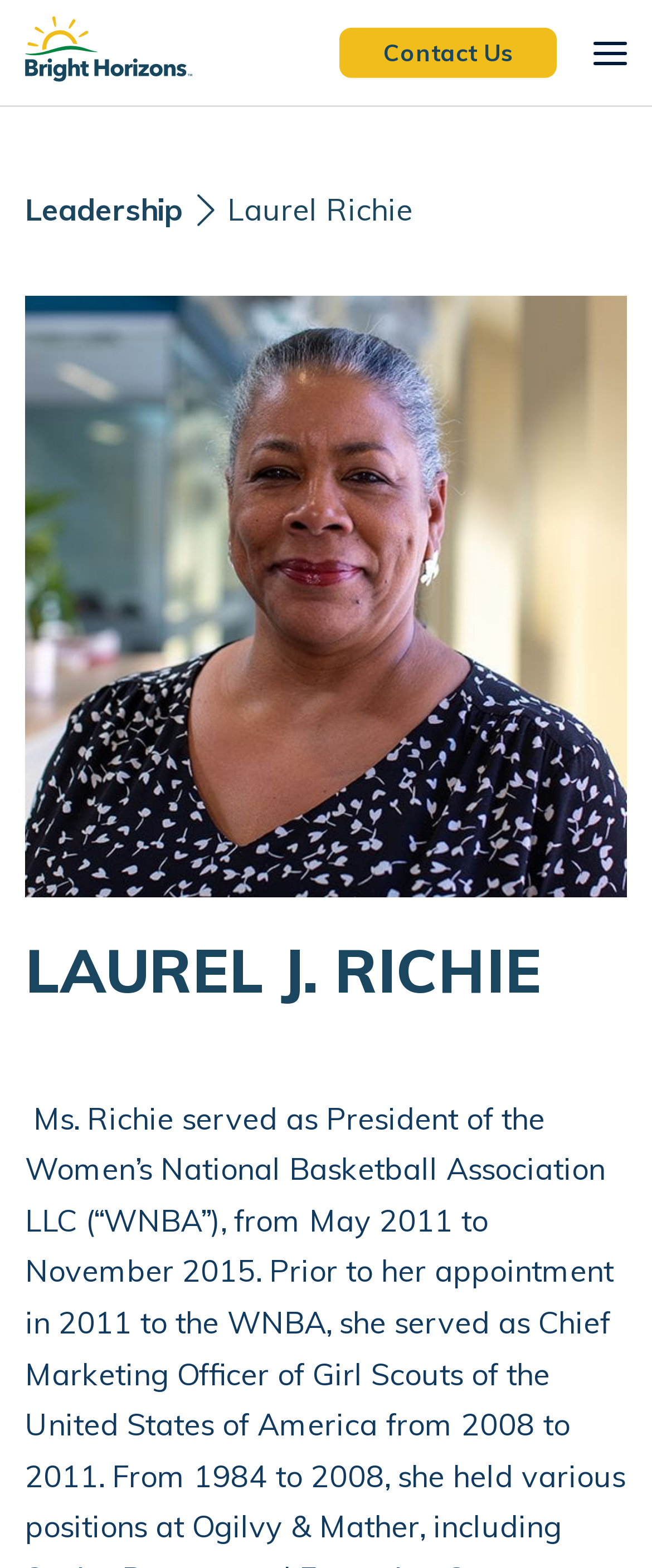What is the section of the page that Laurel J. Richie is associated with?
Please provide an in-depth and detailed response to the question.

I found a link element that says 'Leadership' and is near the link element that says 'Laurel Richie', which suggests that Laurel J. Richie is associated with the Leadership section of the page.